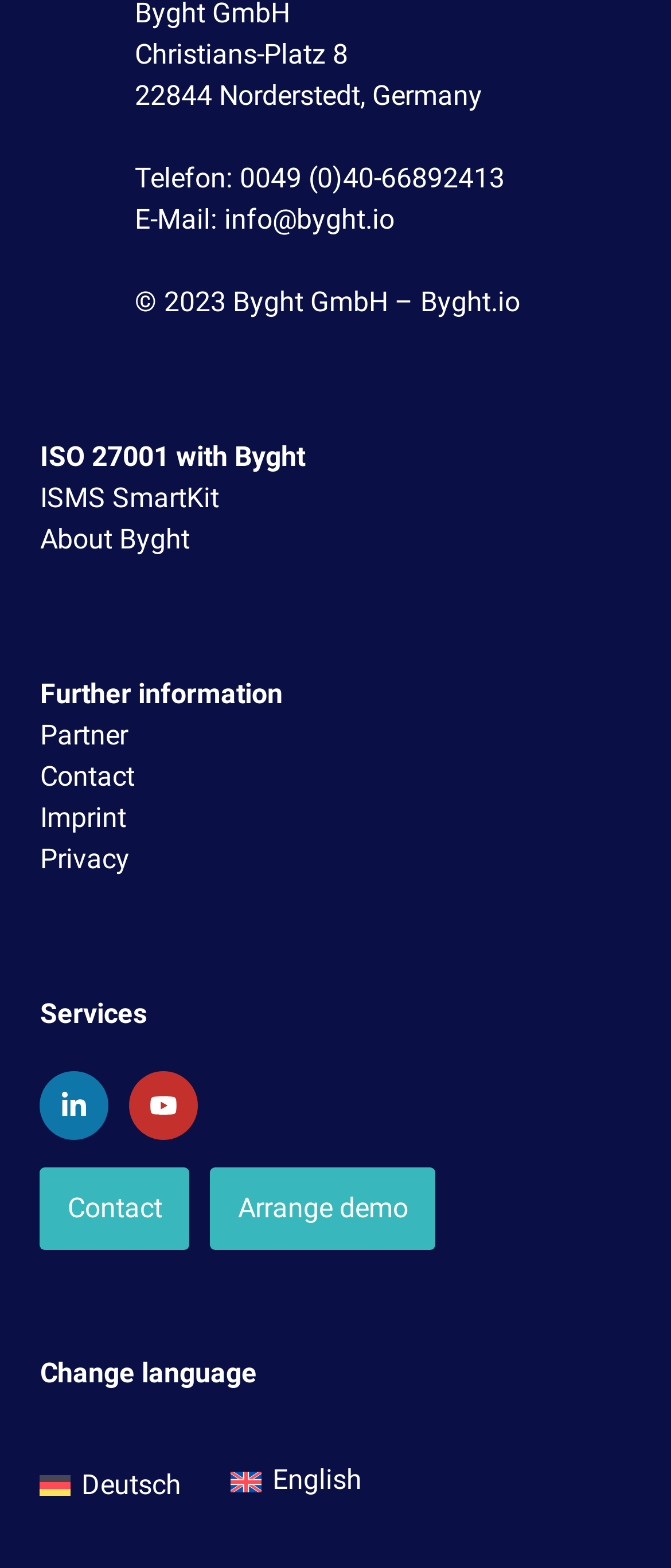What is the name of the standard mentioned on the webpage?
Please provide a single word or phrase based on the screenshot.

ISO 27001